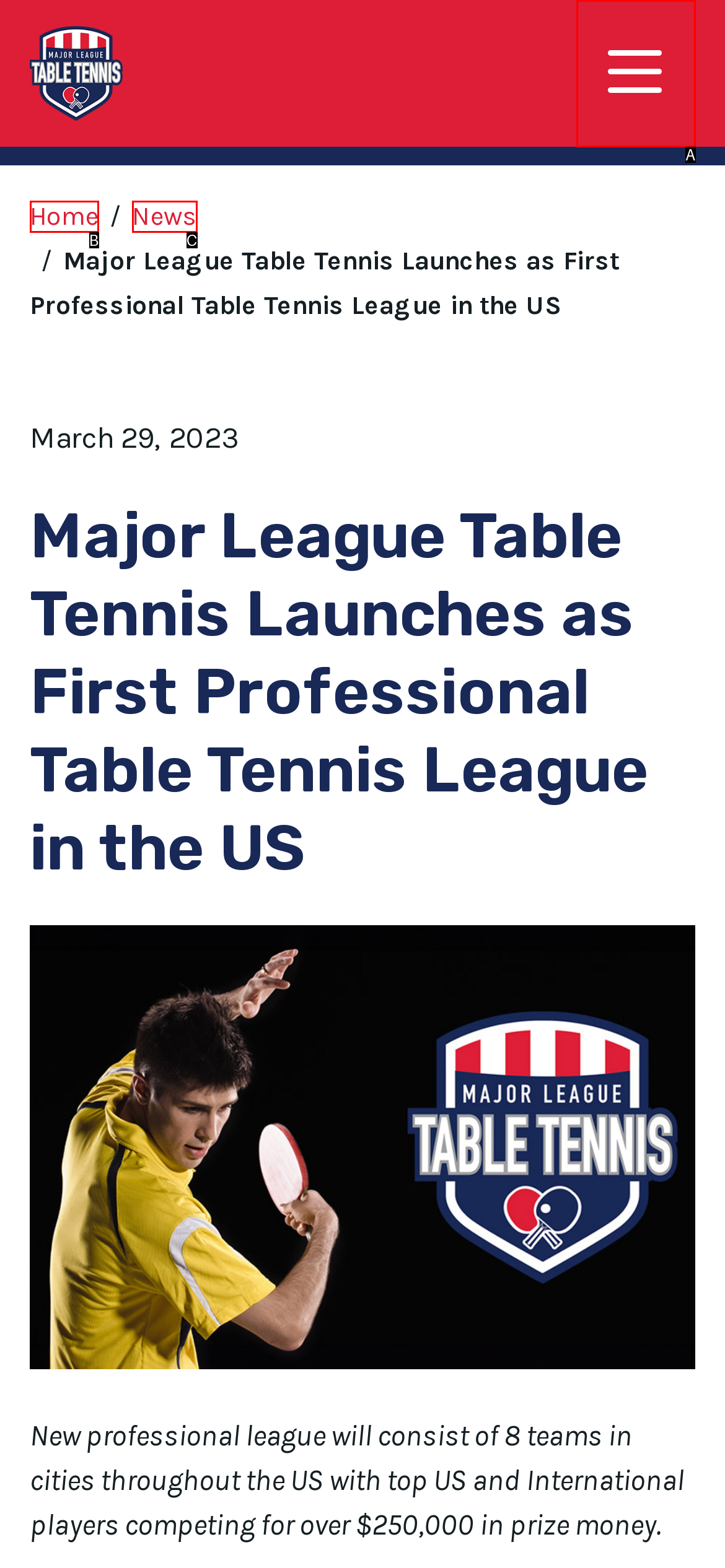Select the letter that aligns with the description: Menu. Answer with the letter of the selected option directly.

A